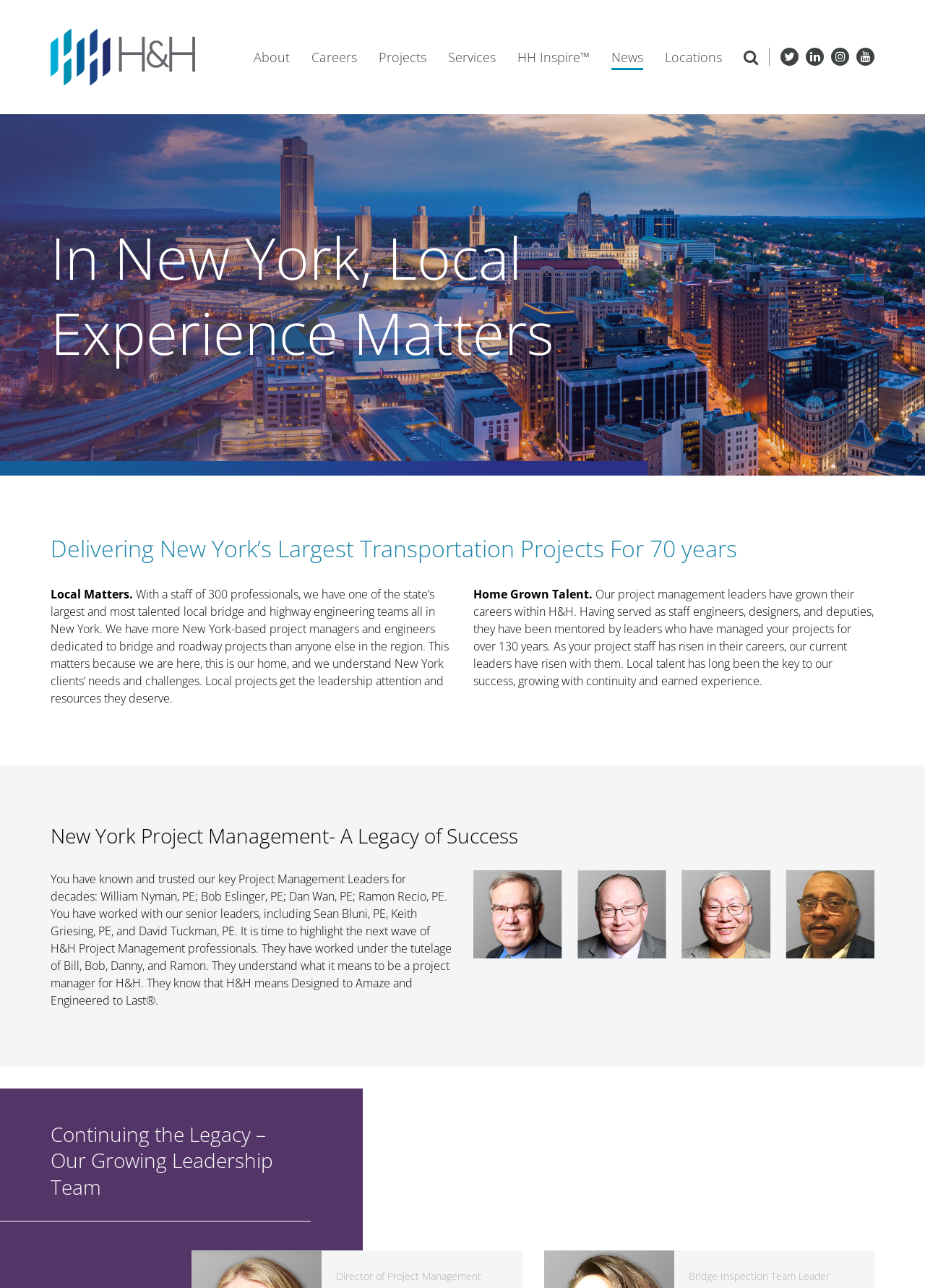Can you specify the bounding box coordinates of the area that needs to be clicked to fulfill the following instruction: "Visit the 'Projects' page"?

[0.409, 0.036, 0.461, 0.053]